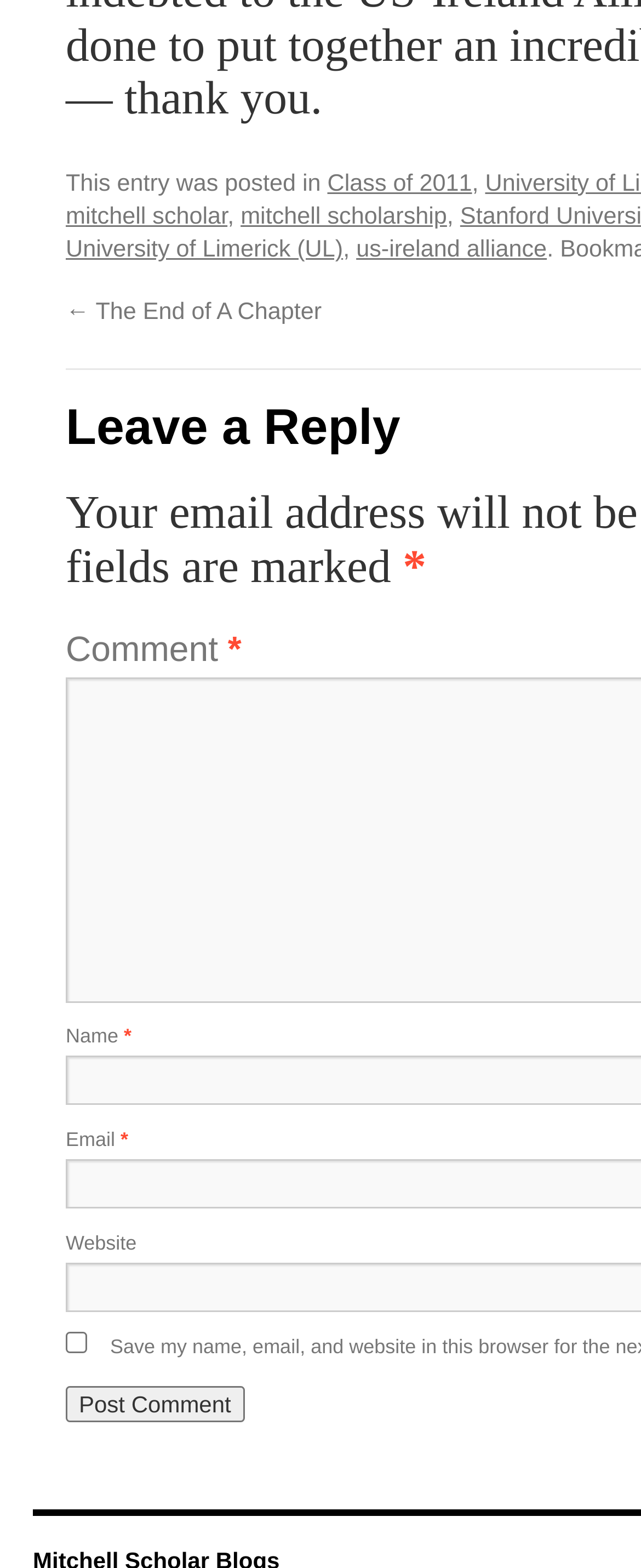How many links are in the first section?
Please use the image to deliver a detailed and complete answer.

The first section of the page contains four links: 'Class of 2011', 'mitchell scholar', 'mitchell scholarship', and 'University of Limerick (UL)'.